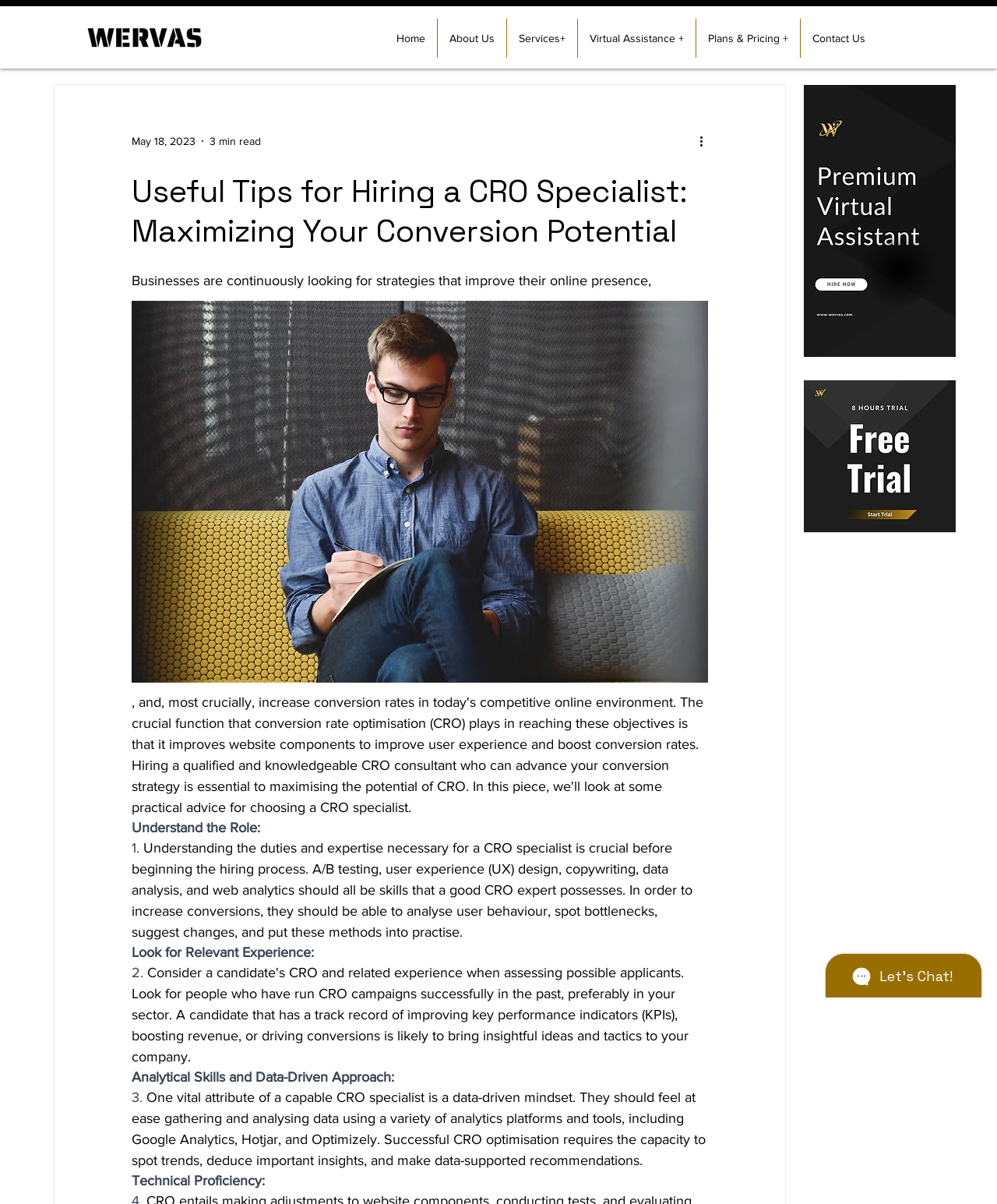Respond to the following question using a concise word or phrase: 
What is the logo image filename?

logo.jpg